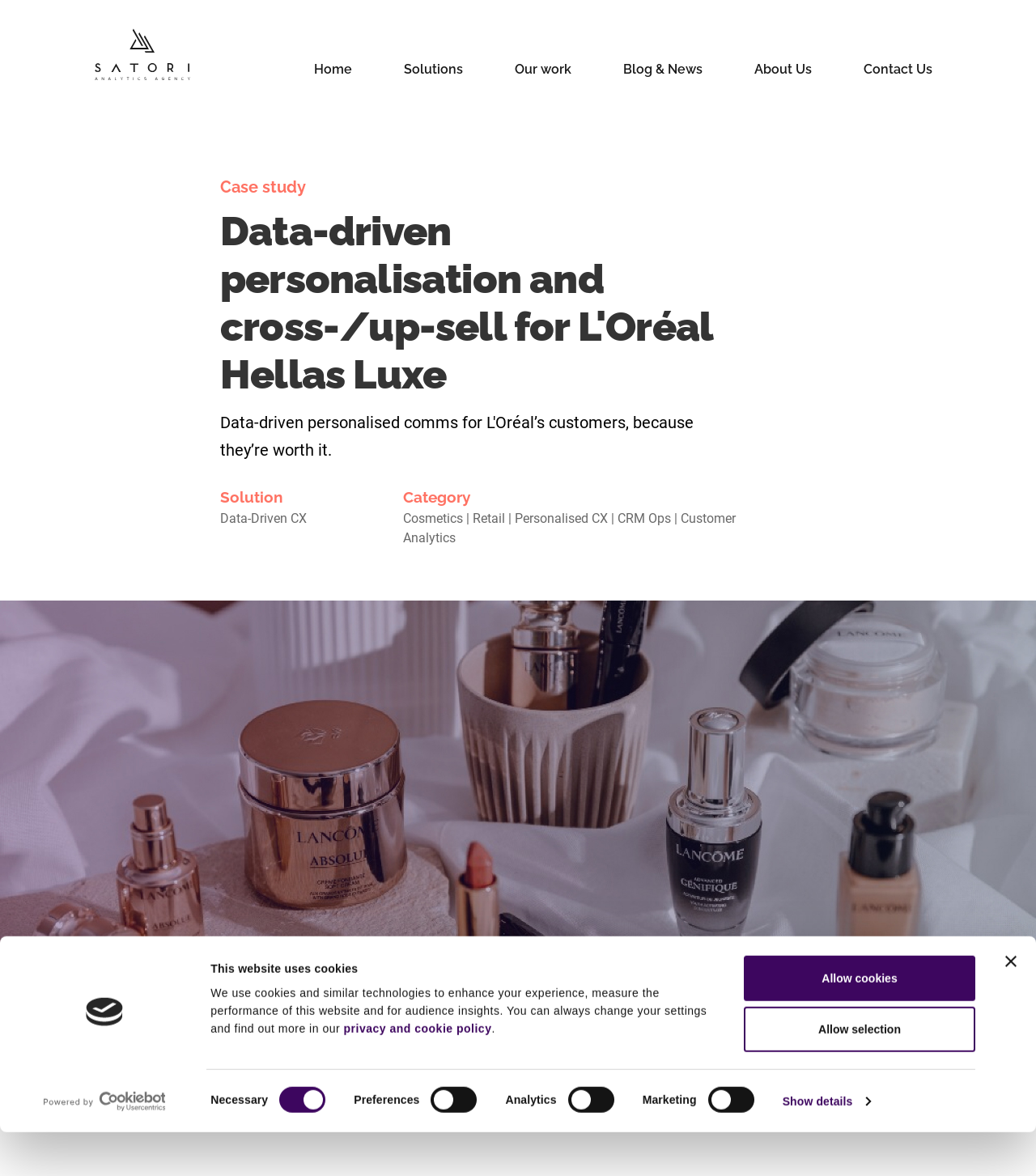Kindly determine the bounding box coordinates for the area that needs to be clicked to execute this instruction: "Click the 'Contact Us' link".

[0.821, 0.044, 0.912, 0.074]